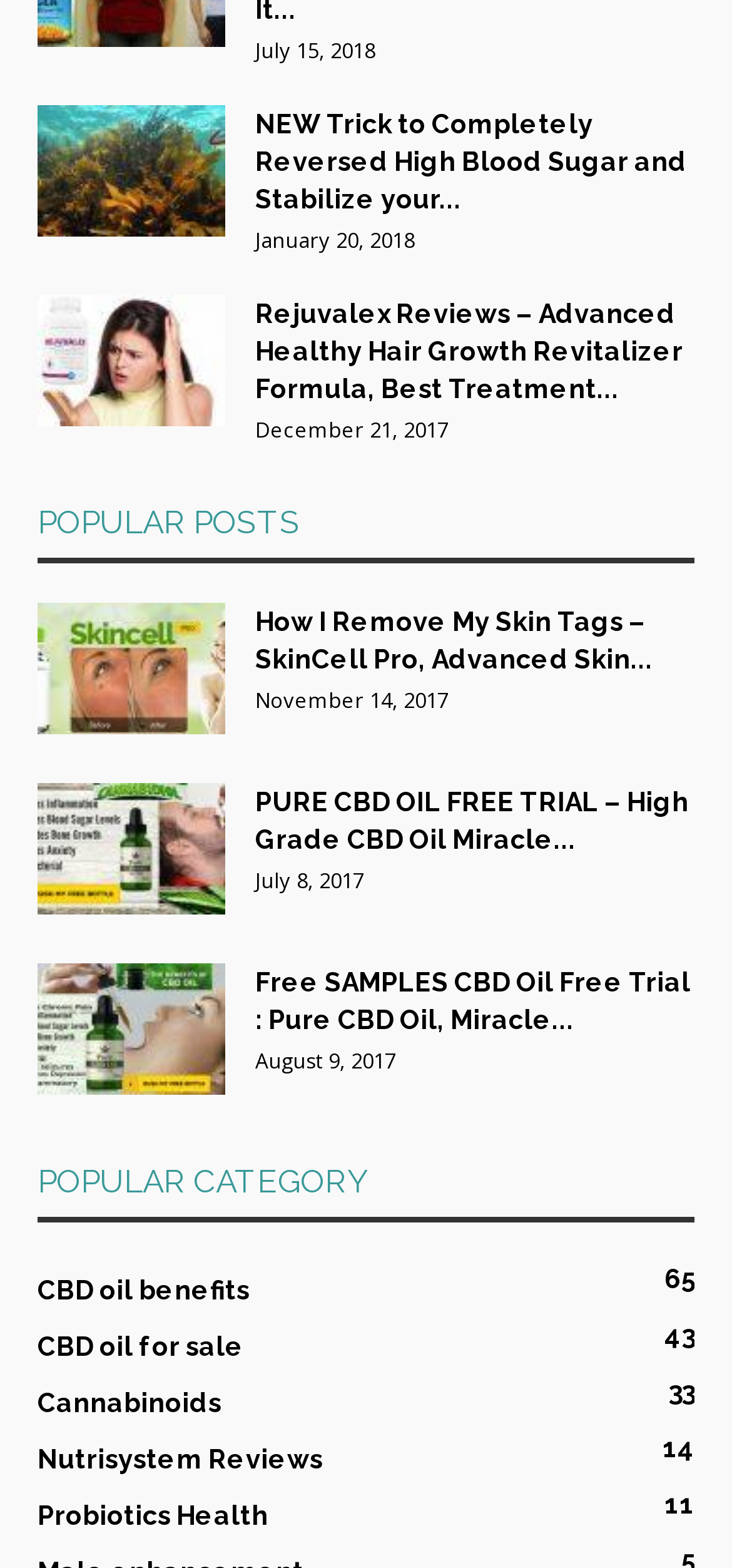Locate the bounding box coordinates of the clickable element to fulfill the following instruction: "Click on the link to learn about reversing high blood sugar". Provide the coordinates as four float numbers between 0 and 1 in the format [left, top, right, bottom].

[0.051, 0.066, 0.308, 0.15]